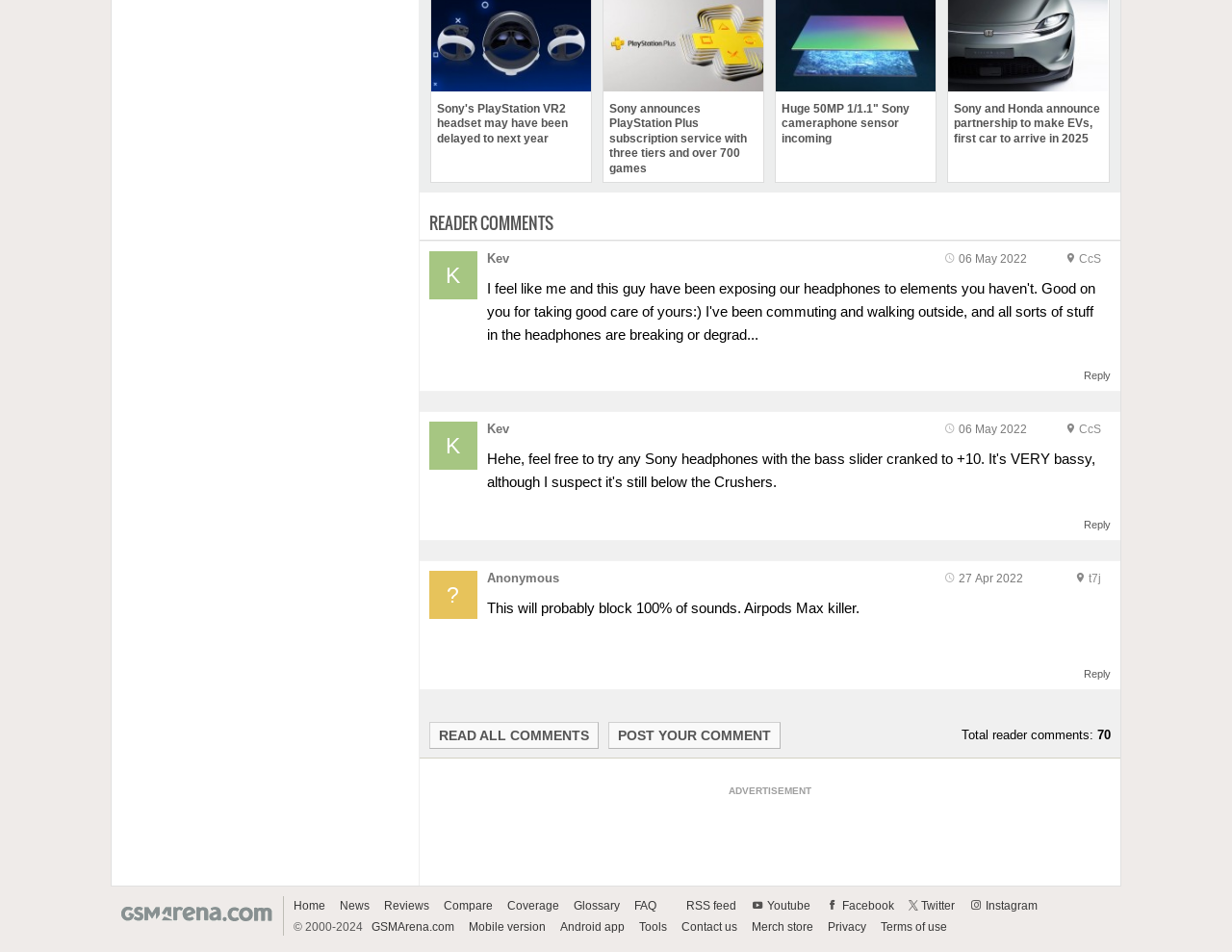Indicate the bounding box coordinates of the element that needs to be clicked to satisfy the following instruction: "View news". The coordinates should be four float numbers between 0 and 1, i.e., [left, top, right, bottom].

[0.271, 0.945, 0.304, 0.959]